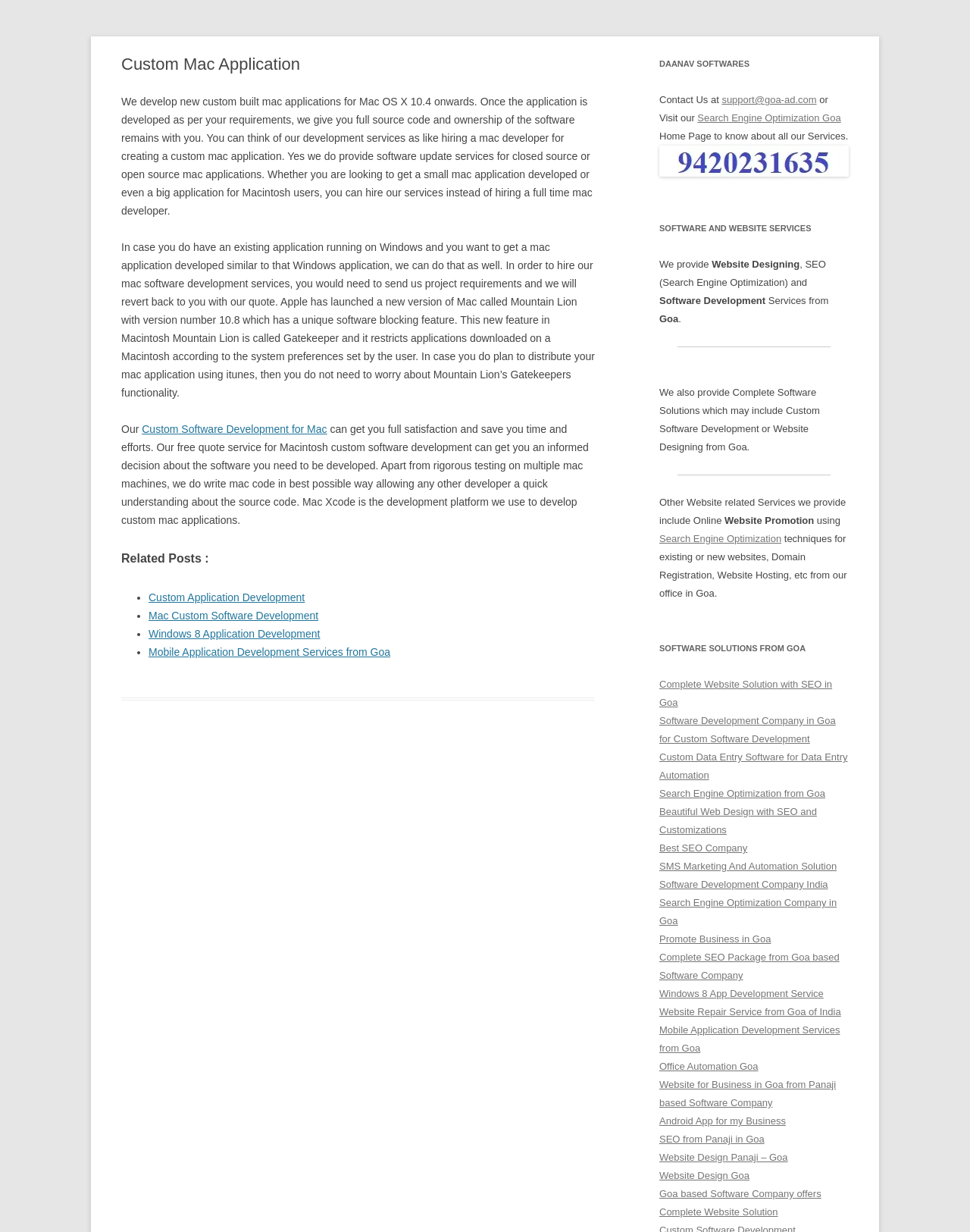Generate an in-depth caption that captures all aspects of the webpage.

The webpage is about custom Mac application development services. At the top, there is a heading "Custom Mac Application" followed by a brief description of the service, which includes developing custom Mac applications for Mac OS X 10.4 onwards, providing full source code and ownership to the client, and offering software update services.

Below the description, there are three paragraphs of text that provide more information about the service, including the ability to develop Mac applications similar to existing Windows applications, the importance of considering Apple's Gatekeeper feature in Macintosh Mountain Lion, and the benefits of using their custom software development services.

To the right of the main content, there is a section with a heading "DAANAV SOFTWARES" that contains contact information, including an email address, a phone number, and a link to their search engine optimization services. Below this section, there is a list of related posts with links to other services, including custom application development, Mac custom software development, and mobile application development services.

Further down the page, there is a section with a heading "SOFTWARE AND WEBSITE SERVICES" that lists various services offered by the company, including website designing, SEO, software development, and complete software solutions. This section also includes a separator line and a brief description of their services.

The page also features a section with a heading "SOFTWARE SOLUTIONS FROM GOA" that contains a list of links to various software solutions and services offered by the company, including complete website solutions, custom software development, search engine optimization, and mobile application development services.

Throughout the page, there are multiple links to other services and solutions offered by the company, as well as a few images, including a call-to-action image with a phone number. Overall, the webpage is focused on promoting the company's custom Mac application development services and highlighting their expertise in software development and related services.